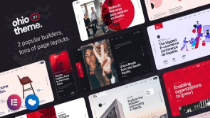Please give a succinct answer to the question in one word or phrase:
What is the background color of the image?

dark